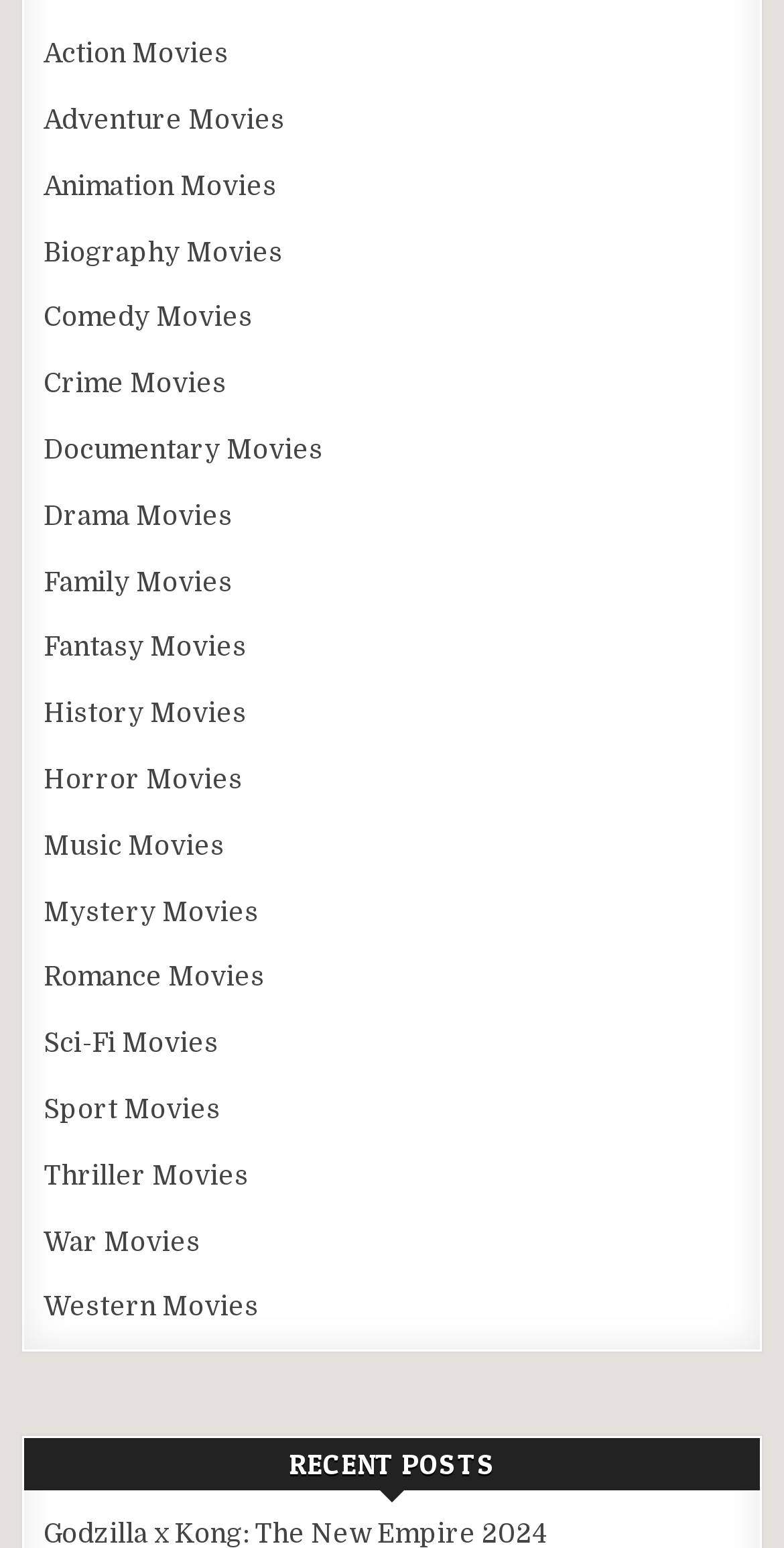Pinpoint the bounding box coordinates of the area that should be clicked to complete the following instruction: "Read about Godzilla x Kong: The New Empire 2024". The coordinates must be given as four float numbers between 0 and 1, i.e., [left, top, right, bottom].

[0.056, 0.837, 0.697, 0.856]